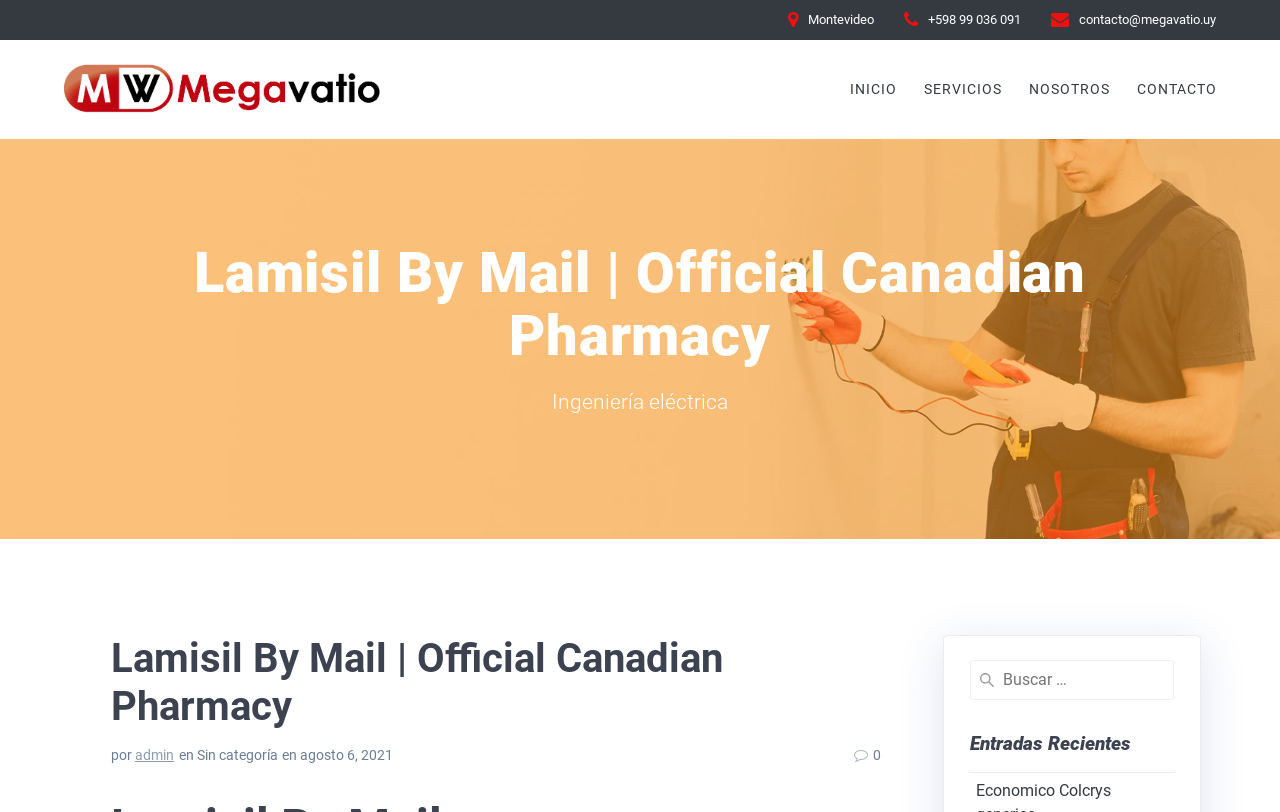What is the text of the webpage's headline?

Lamisil By Mail | Official Canadian Pharmacy